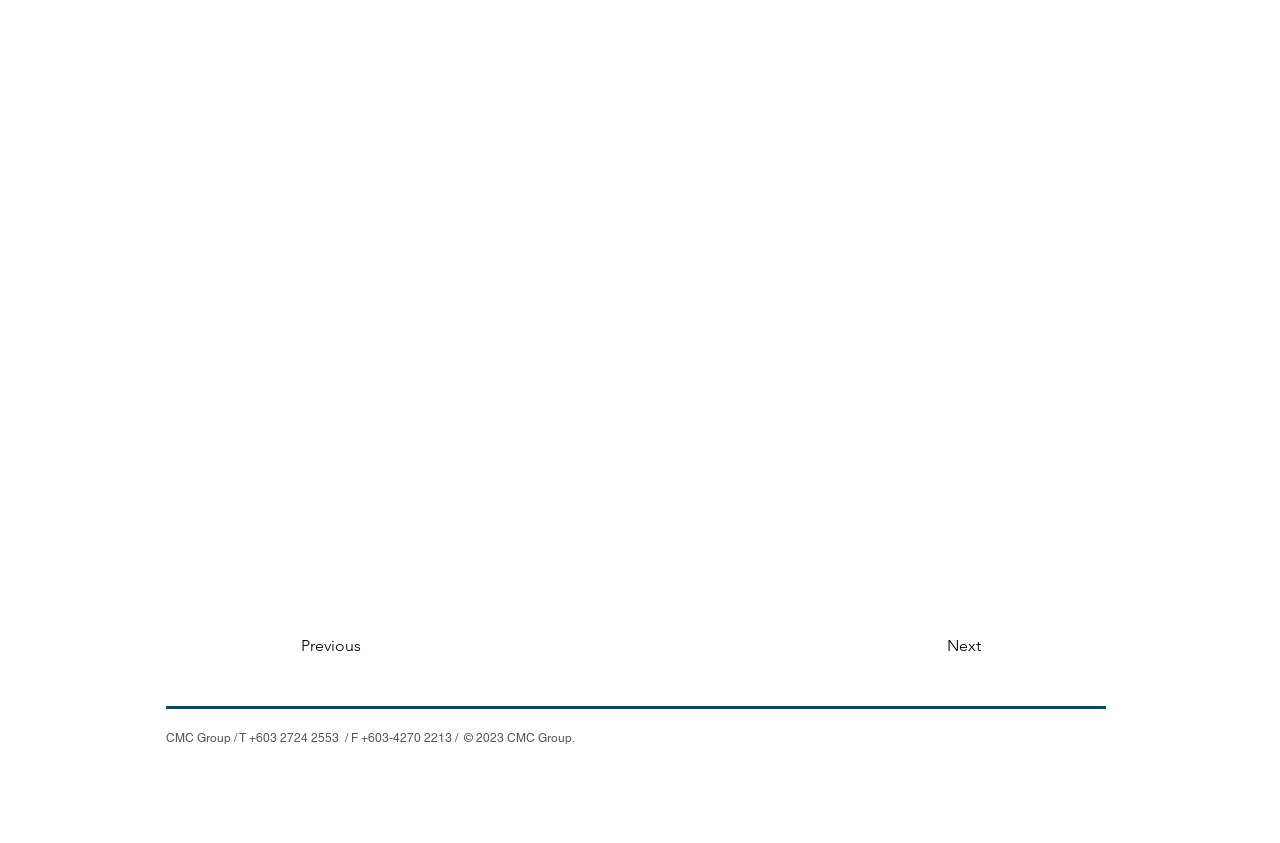What is the company name mentioned at the bottom?
Make sure to answer the question with a detailed and comprehensive explanation.

The company name is mentioned at the bottom of the webpage, in the static text element that contains the contact information and copyright notice.